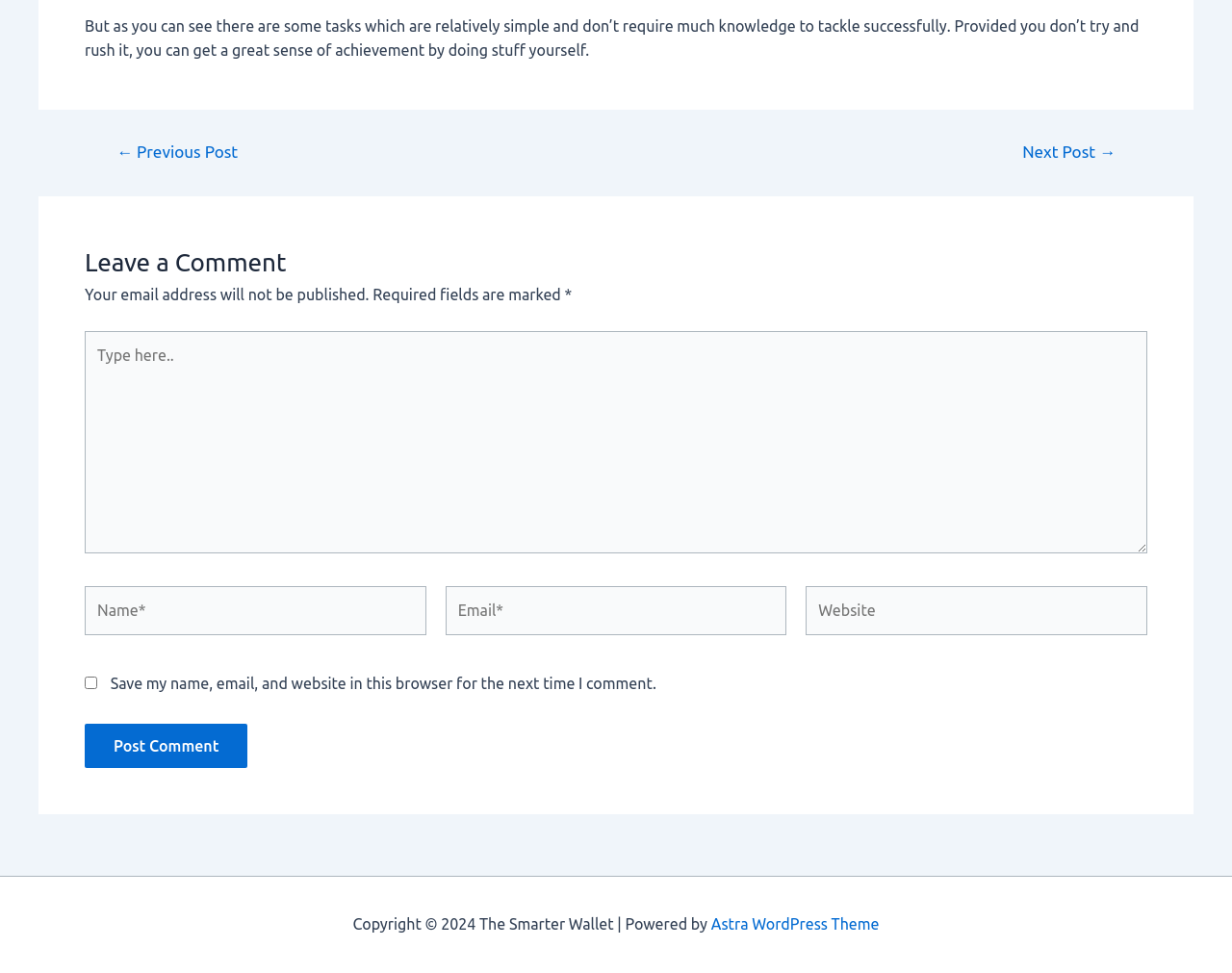Provide the bounding box coordinates of the UI element this sentence describes: "parent_node: Email* name="email" placeholder="Email*"".

[0.361, 0.602, 0.639, 0.653]